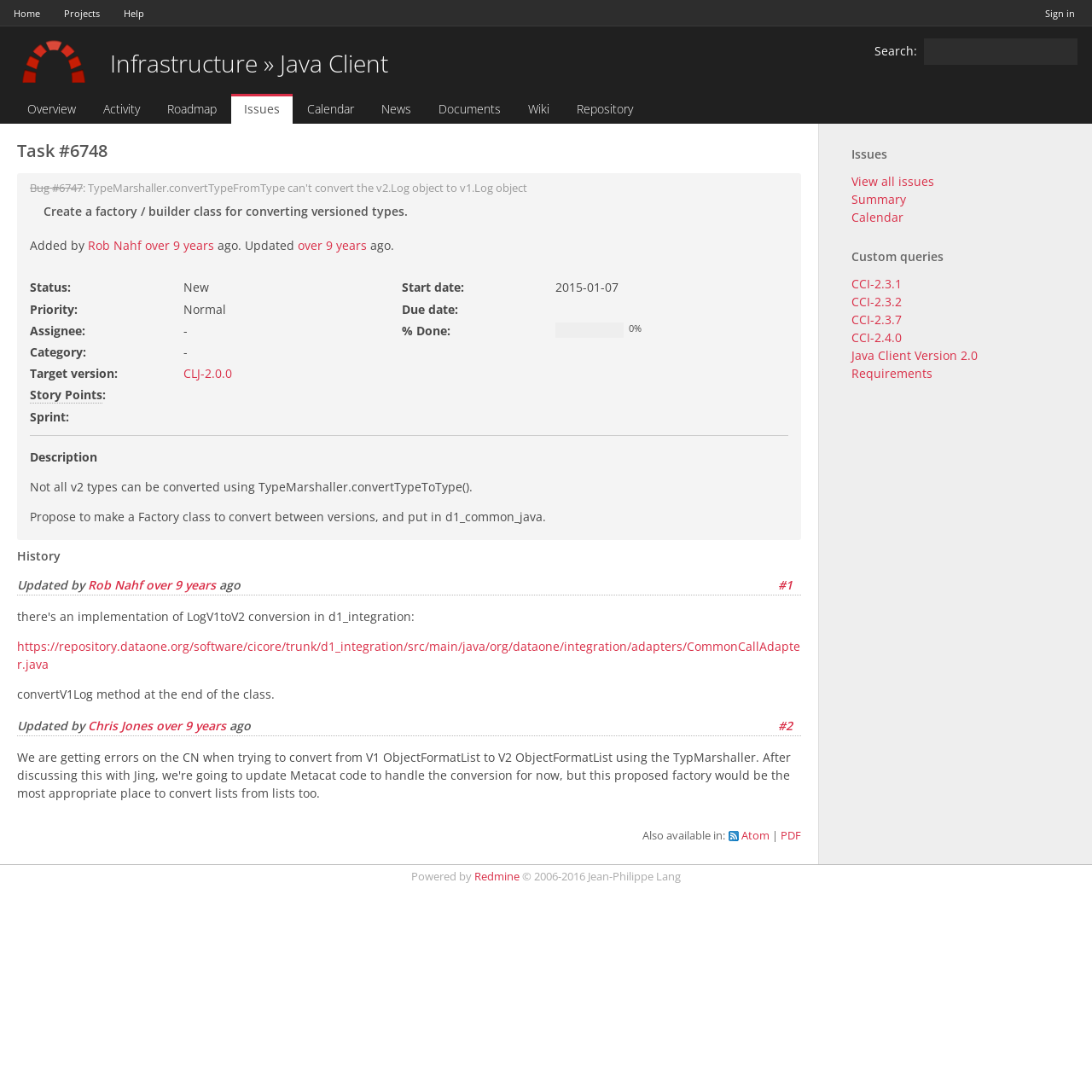Can you show the bounding box coordinates of the region to click on to complete the task described in the instruction: "View all issues"?

[0.78, 0.159, 0.856, 0.173]